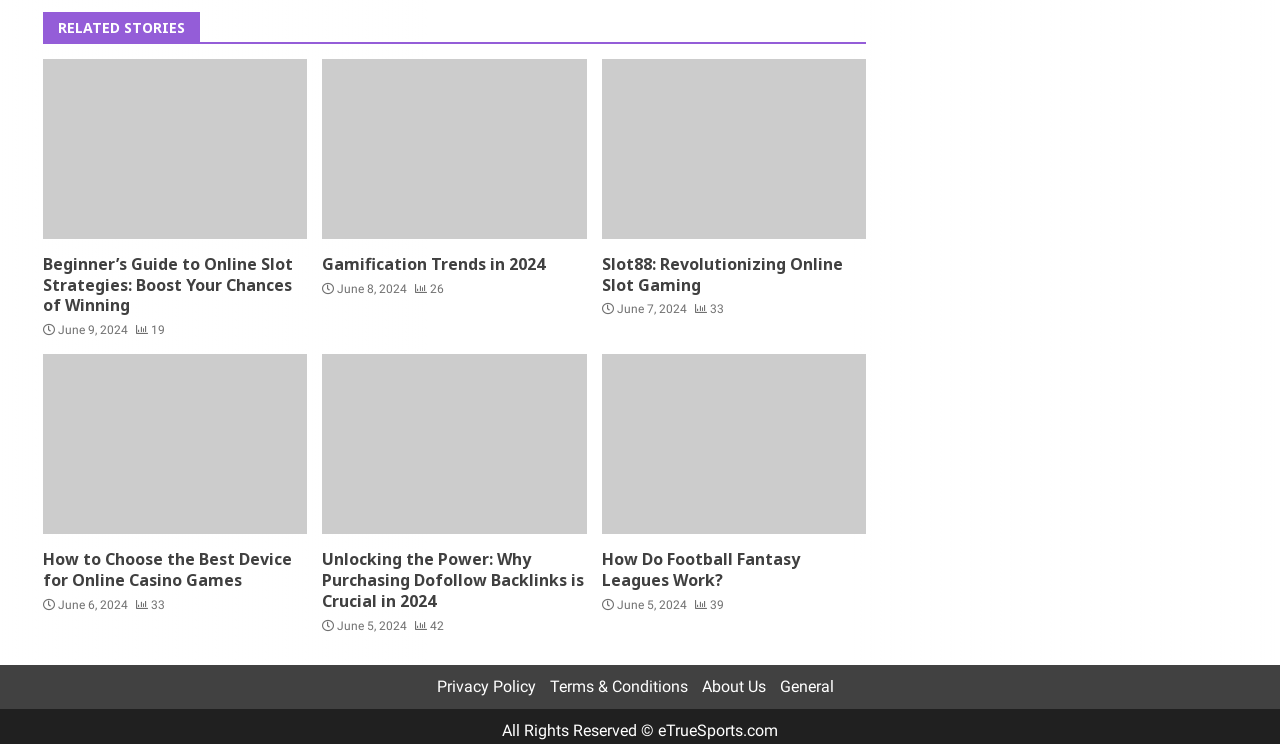Could you determine the bounding box coordinates of the clickable element to complete the instruction: "Check the Privacy Policy"? Provide the coordinates as four float numbers between 0 and 1, i.e., [left, top, right, bottom].

[0.341, 0.909, 0.418, 0.935]